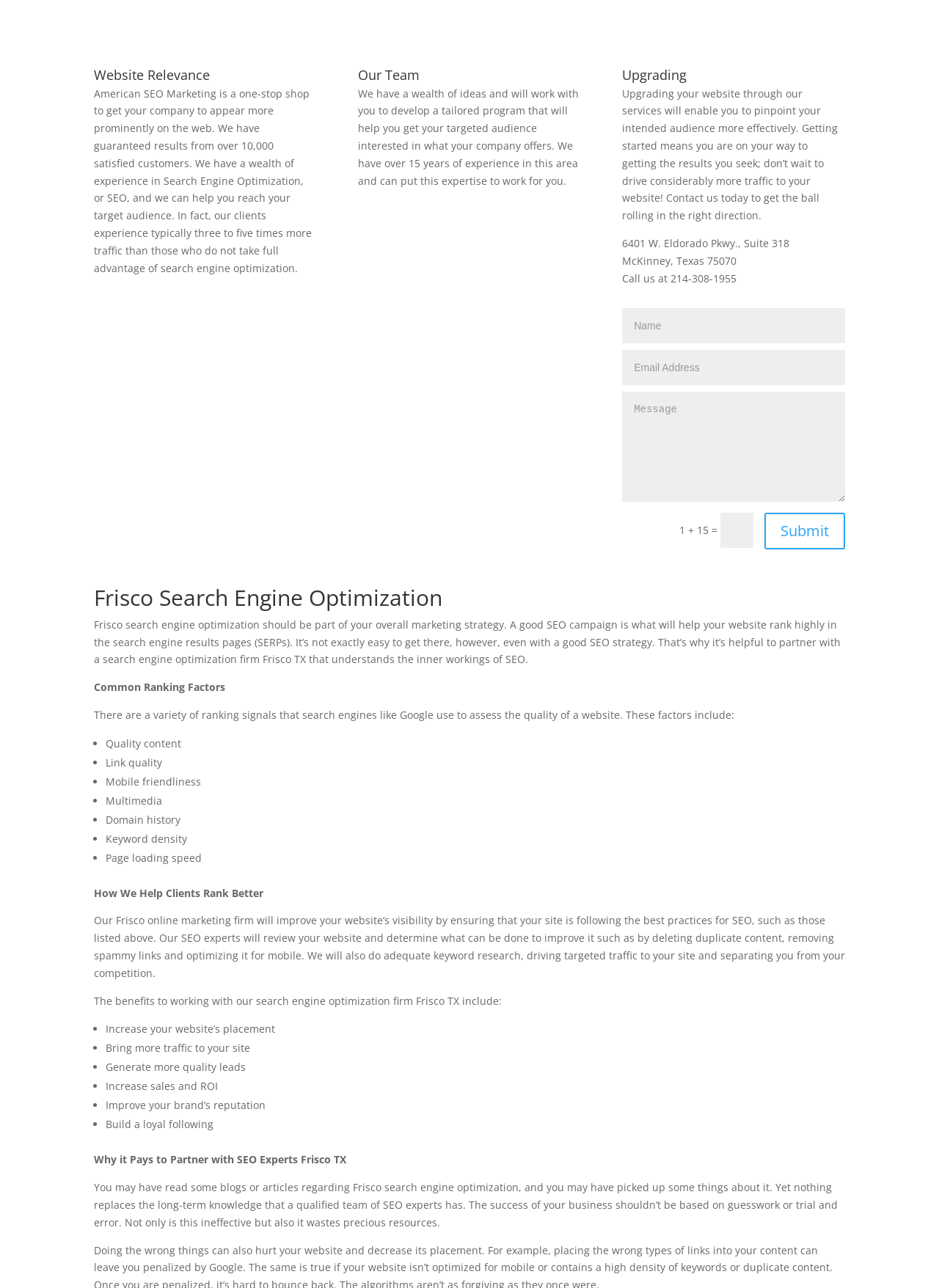Please find the bounding box for the UI component described as follows: "Submit".

[0.814, 0.398, 0.9, 0.426]